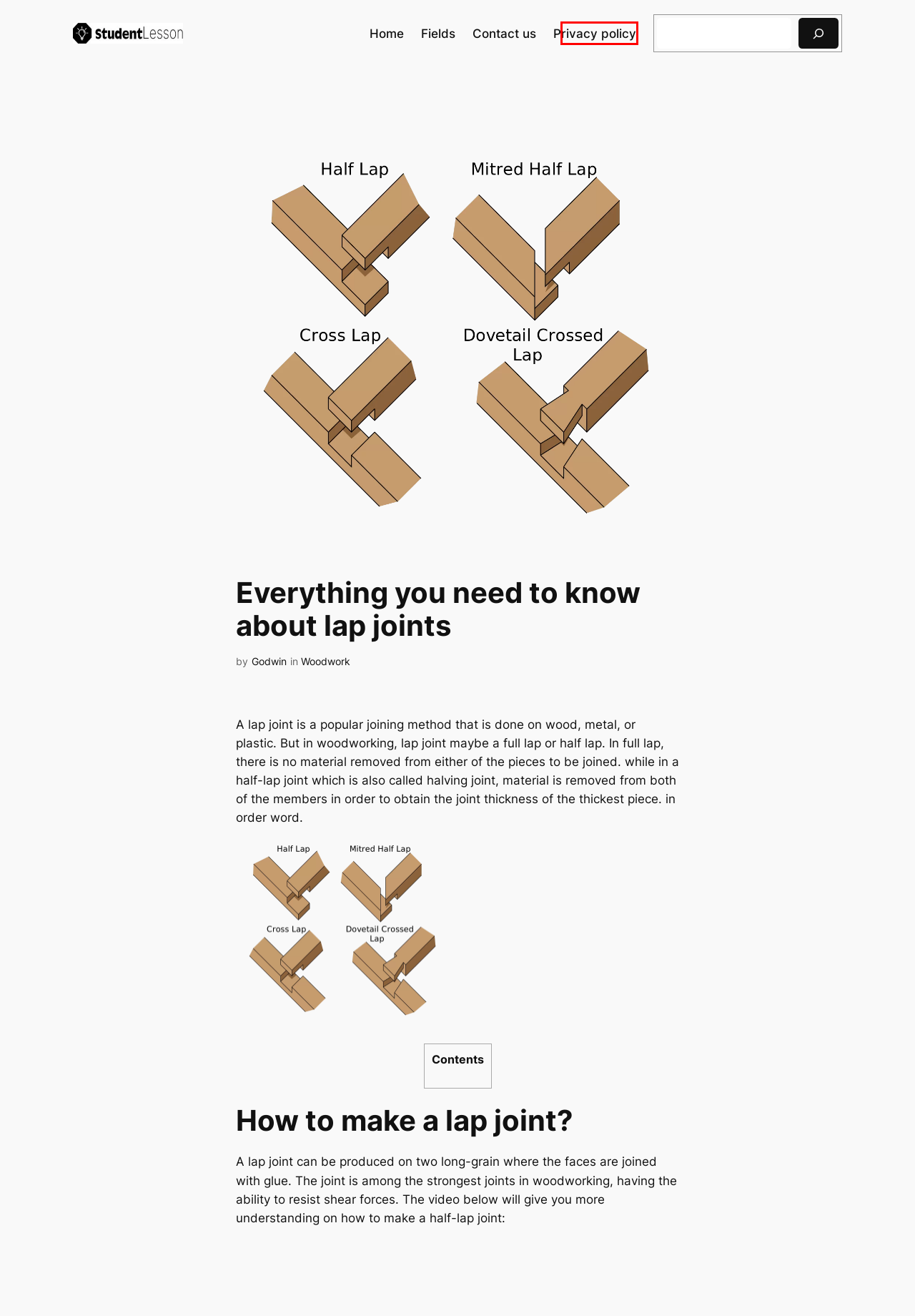Consider the screenshot of a webpage with a red bounding box around an element. Select the webpage description that best corresponds to the new page after clicking the element inside the red bounding box. Here are the candidates:
A. Godwin, Author at Student Lesson
B. How To Get Motor Oil Out of Clothes - Student lesson
C. Contact us - Student Lesson
D. Student Lesson - Central of Learning!
E. Fields - Student Lesson
F. Privacy policy - Student Lesson
G. Home - Student Lesson
H. Woodwork Archives - Student Lesson

F